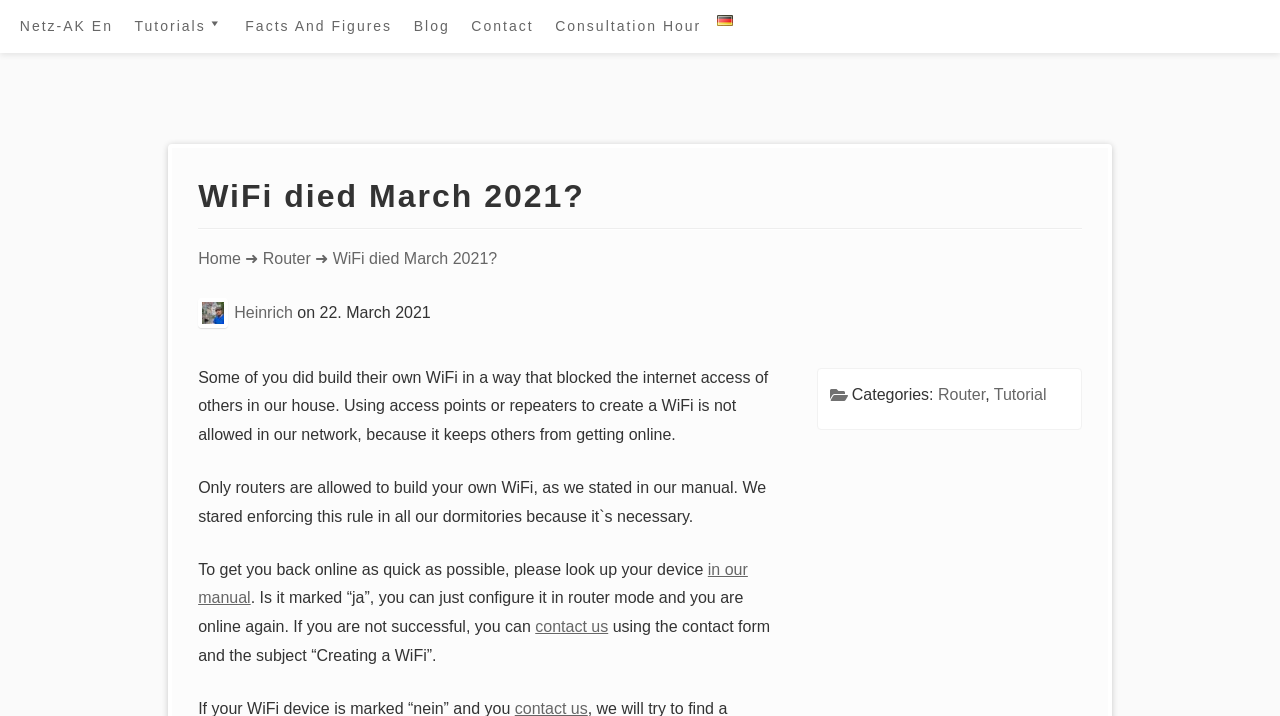What is the author of the article?
Could you answer the question in a detailed manner, providing as much information as possible?

I determined the author of the article by looking at the link 'Heinrich' below the avatar photo, which suggests that it is the author of the article.